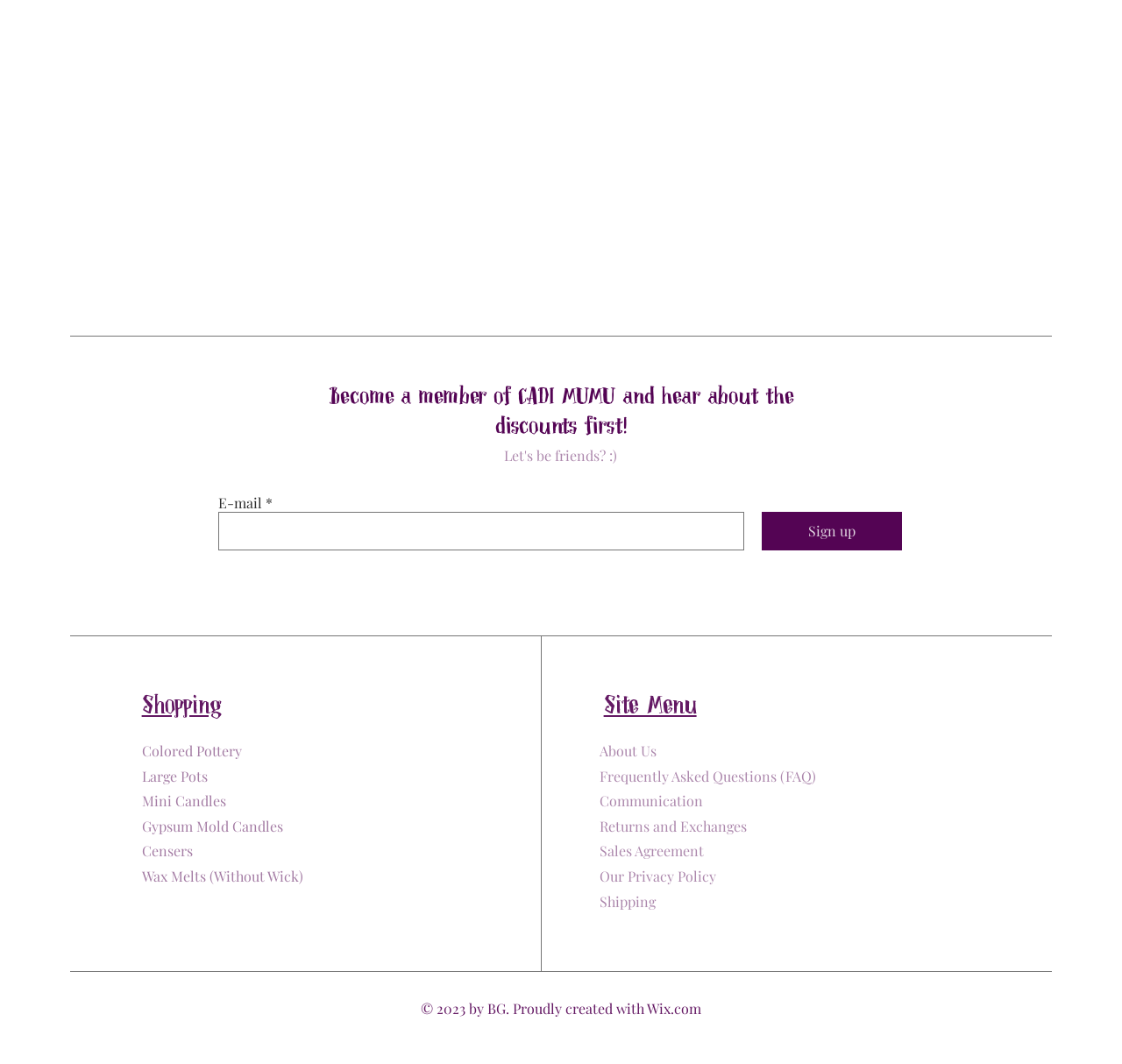What is the name of the company that created this website?
Refer to the screenshot and answer in one word or phrase.

BG